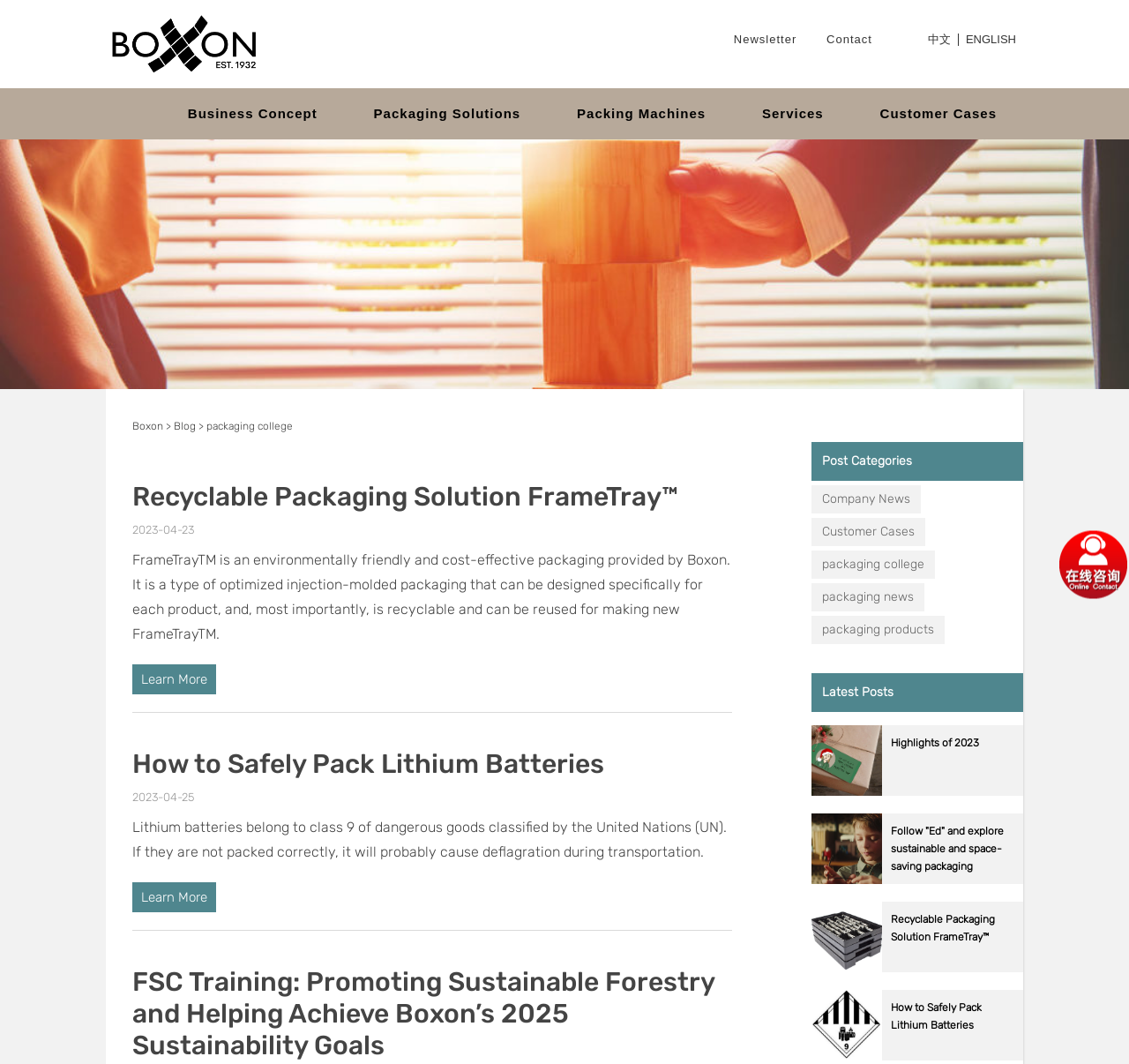Please identify the bounding box coordinates of the area that needs to be clicked to fulfill the following instruction: "Contact Boxon."

[0.732, 0.031, 0.773, 0.043]